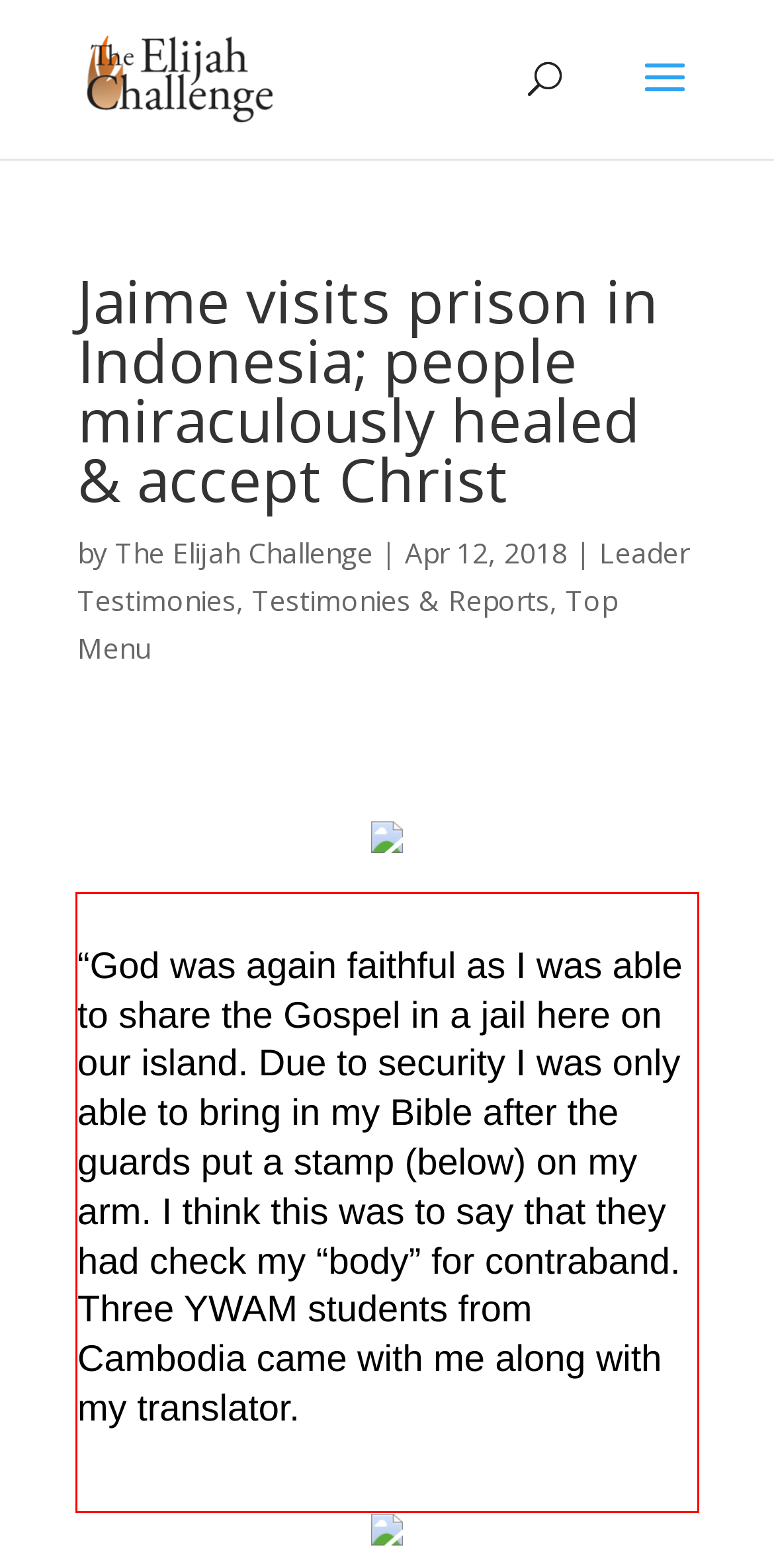Please examine the screenshot of the webpage and read the text present within the red rectangle bounding box.

. “God was again faithful as I was able to share the Gospel in a jail here on our island. Due to security I was only able to bring in my Bible after the guards put a stamp (below) on my arm. I think this was to say that they had check my “body” for contraband. Three YWAM students from Cambodia came with me along with my translator. .